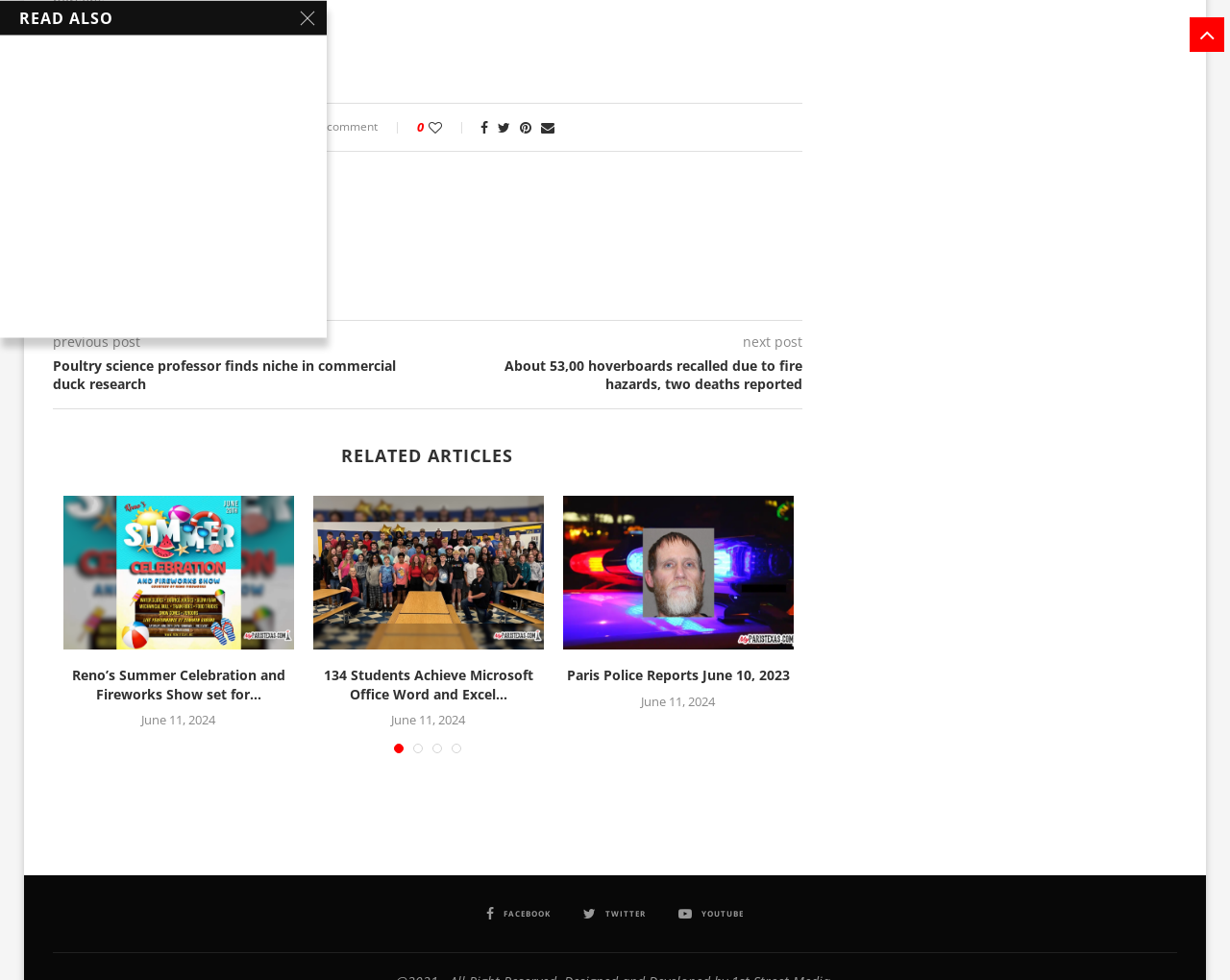How many social media links are at the bottom of the page?
Could you answer the question with a detailed and thorough explanation?

I counted the number of social media links at the bottom of the page by looking at the links with the text 'FACEBOOK', 'TWITTER', and 'YOUTUBE'.